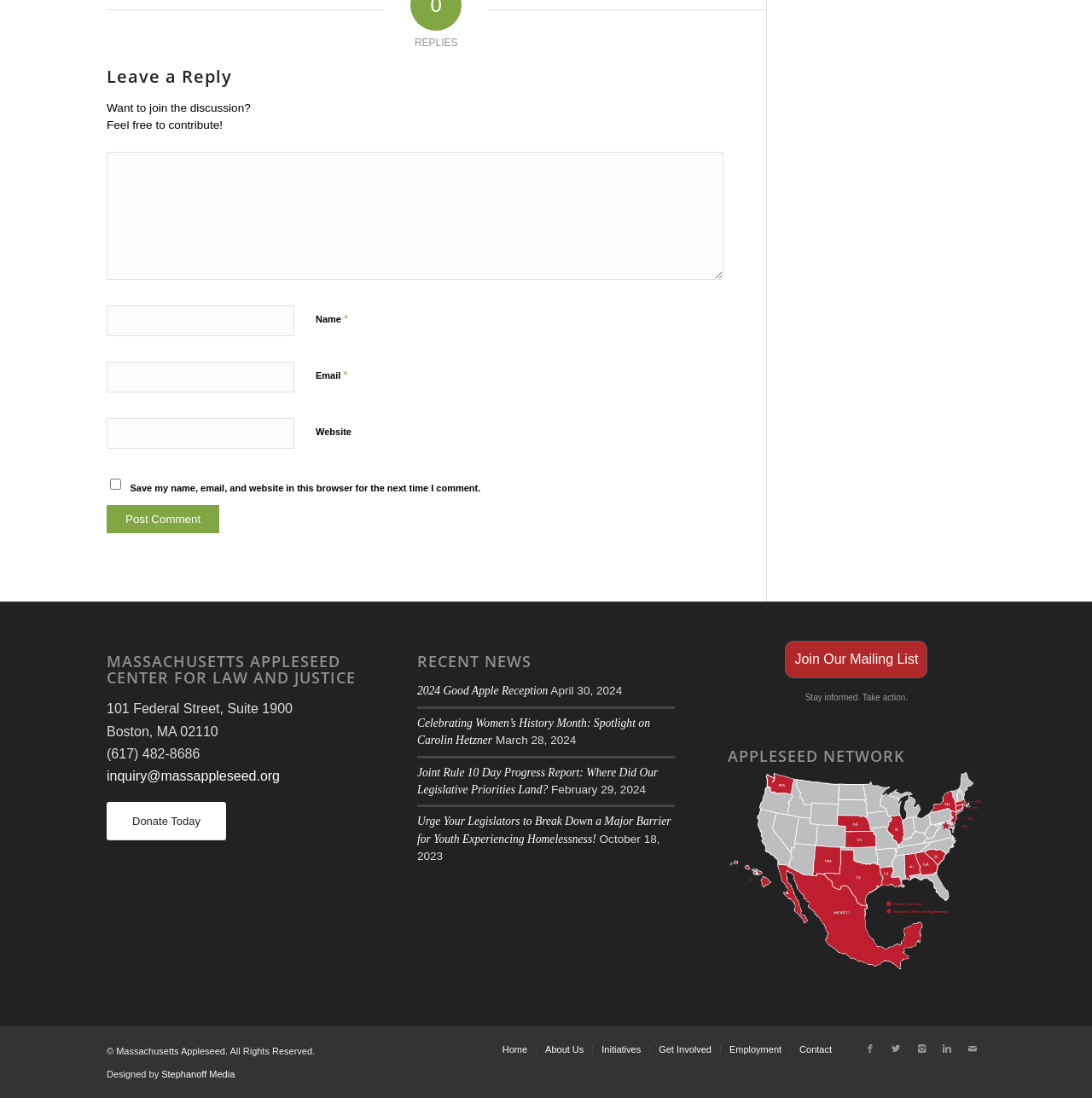How many ways can you contact the organization? Refer to the image and provide a one-word or short phrase answer.

4